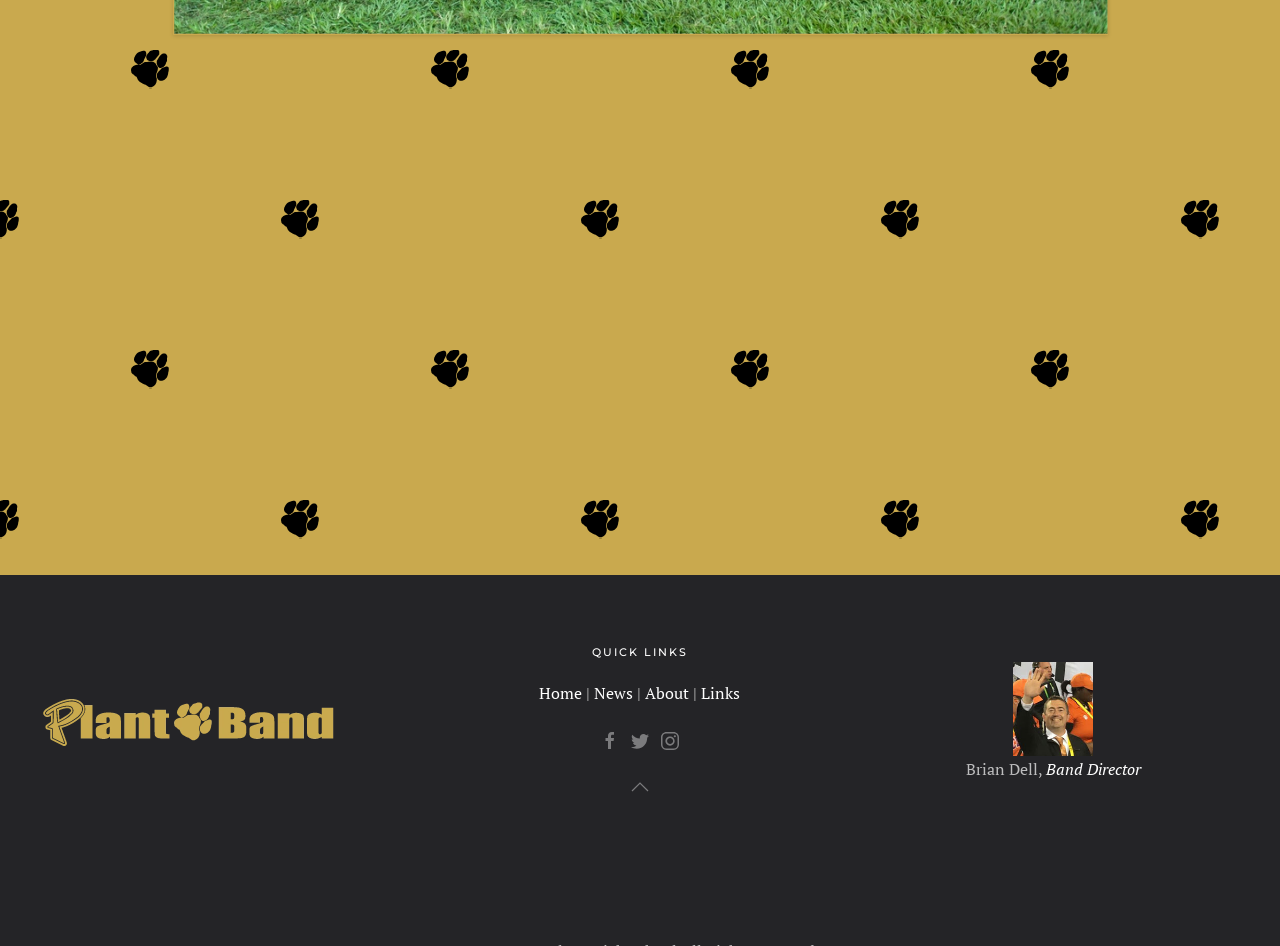Please give a succinct answer using a single word or phrase:
What is the name of the high school band director?

Brian Dell